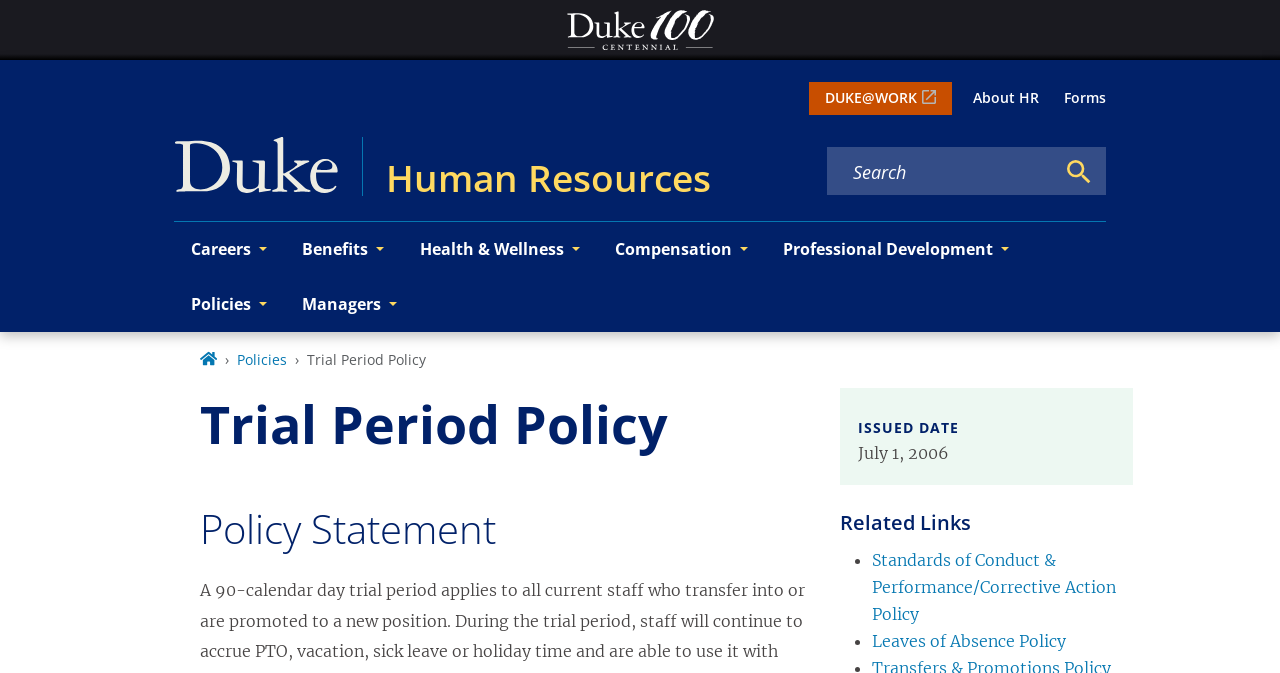What is the logo on the top left corner?
Refer to the screenshot and answer in one word or phrase.

Duke 100 Centennial logo